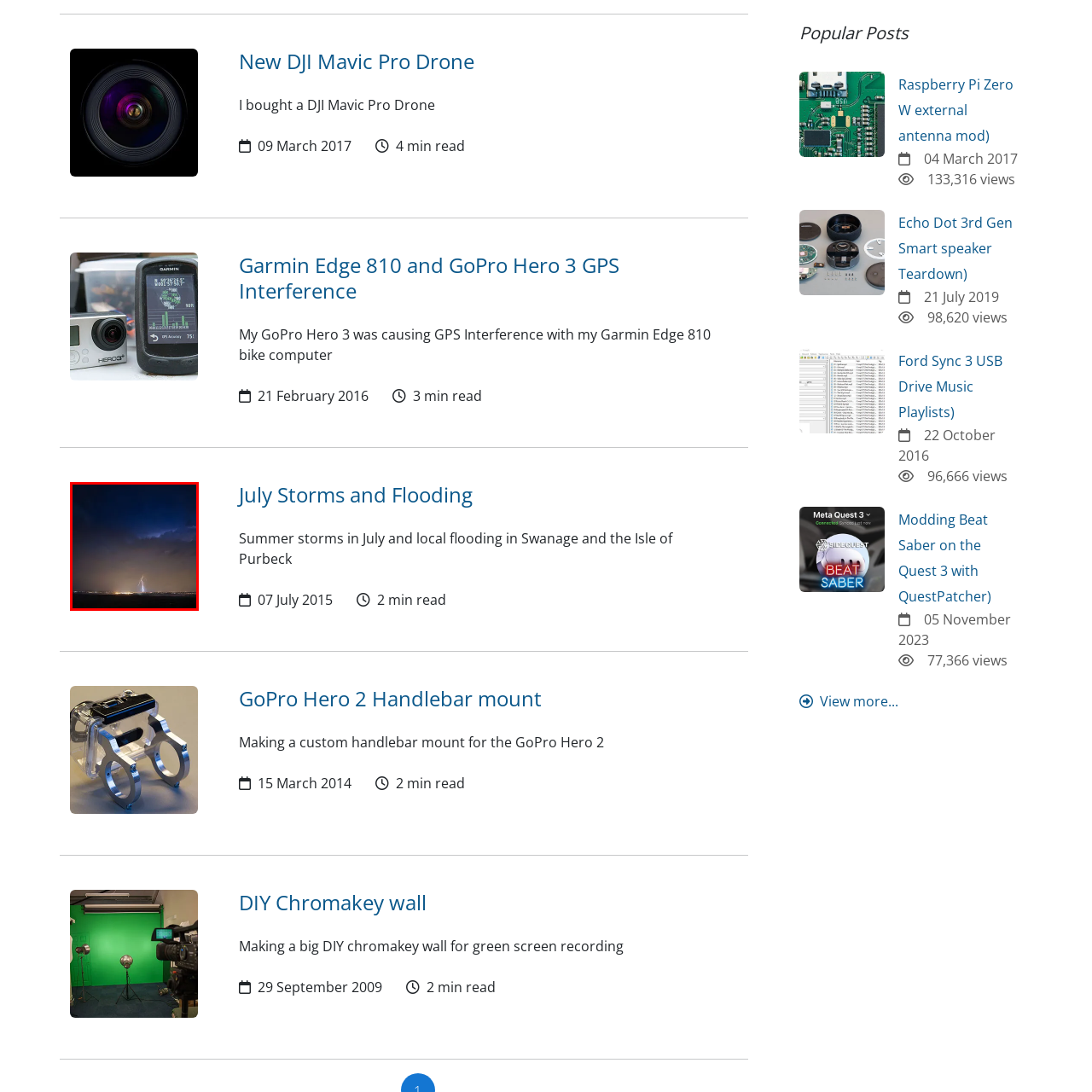Analyze and describe the image content within the red perimeter in detail.

The image captures a dramatic scene of a summer storm, showcasing a lightning bolt striking down from dark, ominous clouds. The background hints at a sprawling landscape illuminated by city lights, contrasting against the deepening shades of twilight. This striking moment encapsulates the essence of dynamic weather events, specifically highlighted in the accompanying blog post titled "July Storms and Flooding." The post discusses local flooding occurrences in Swanage and the Isle of Purbeck during summer storms, adding context to this breathtaking display of nature’s power.